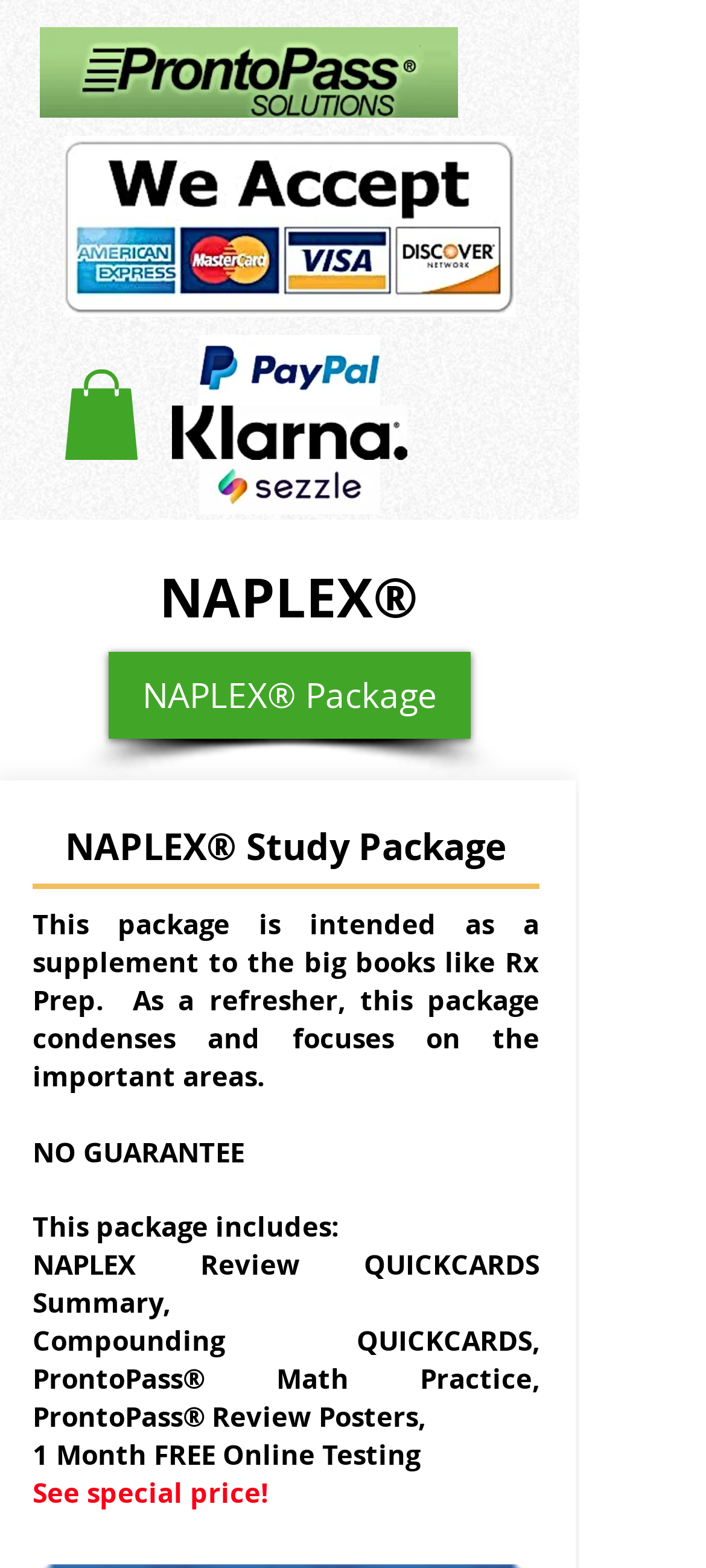Refer to the screenshot and answer the following question in detail:
What payment methods are accepted?

I observed a series of image elements with descriptions 'card acceptance.jpg', 'PayPal-Logo-2014-present.jpg', 'klarna.jpg', and 'sezzle.jpg' near the top of the webpage. These images likely represent the payment methods accepted by the website.